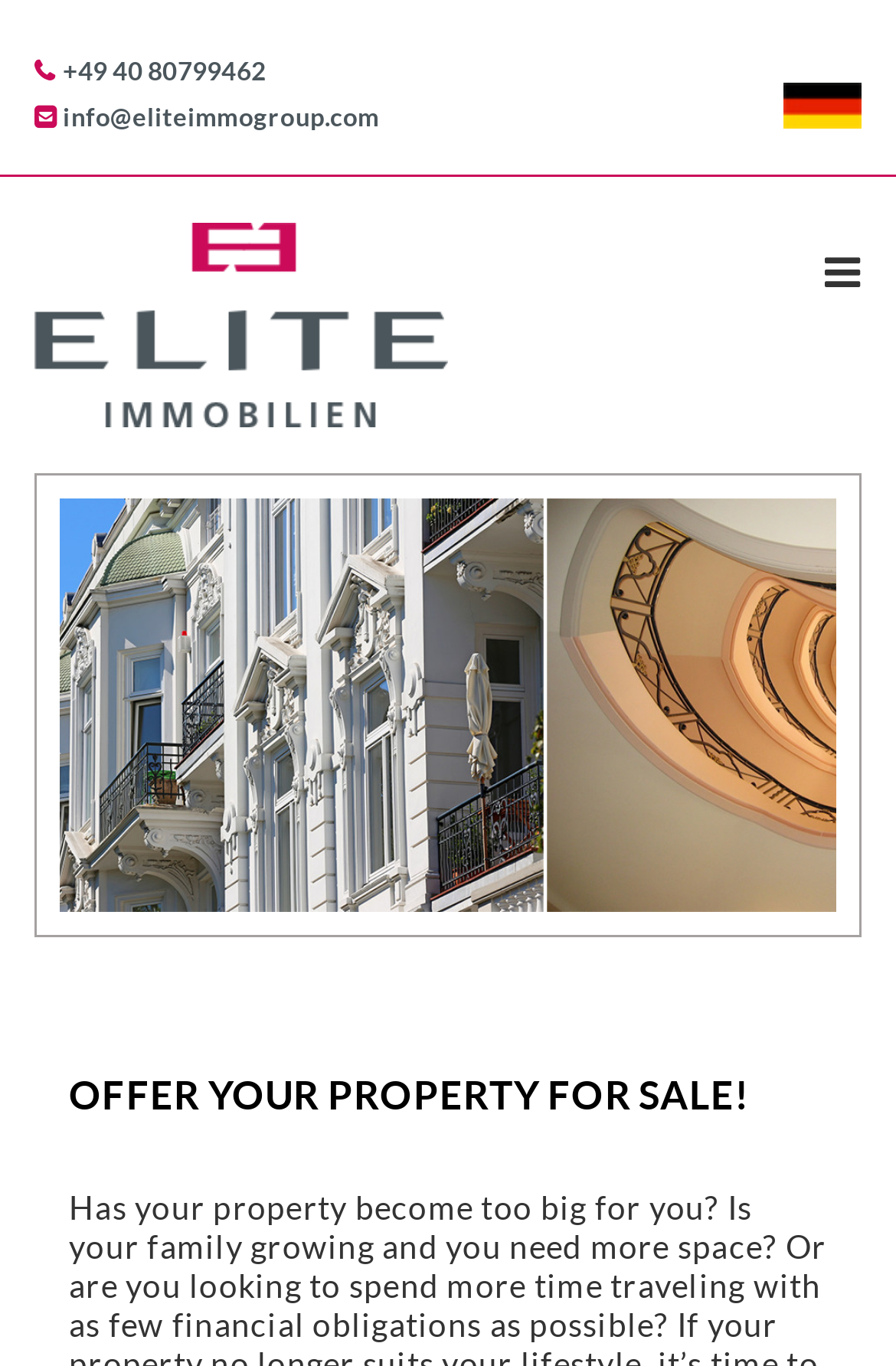Locate and generate the text content of the webpage's heading.

OFFER YOUR PROPERTY FOR SALE!